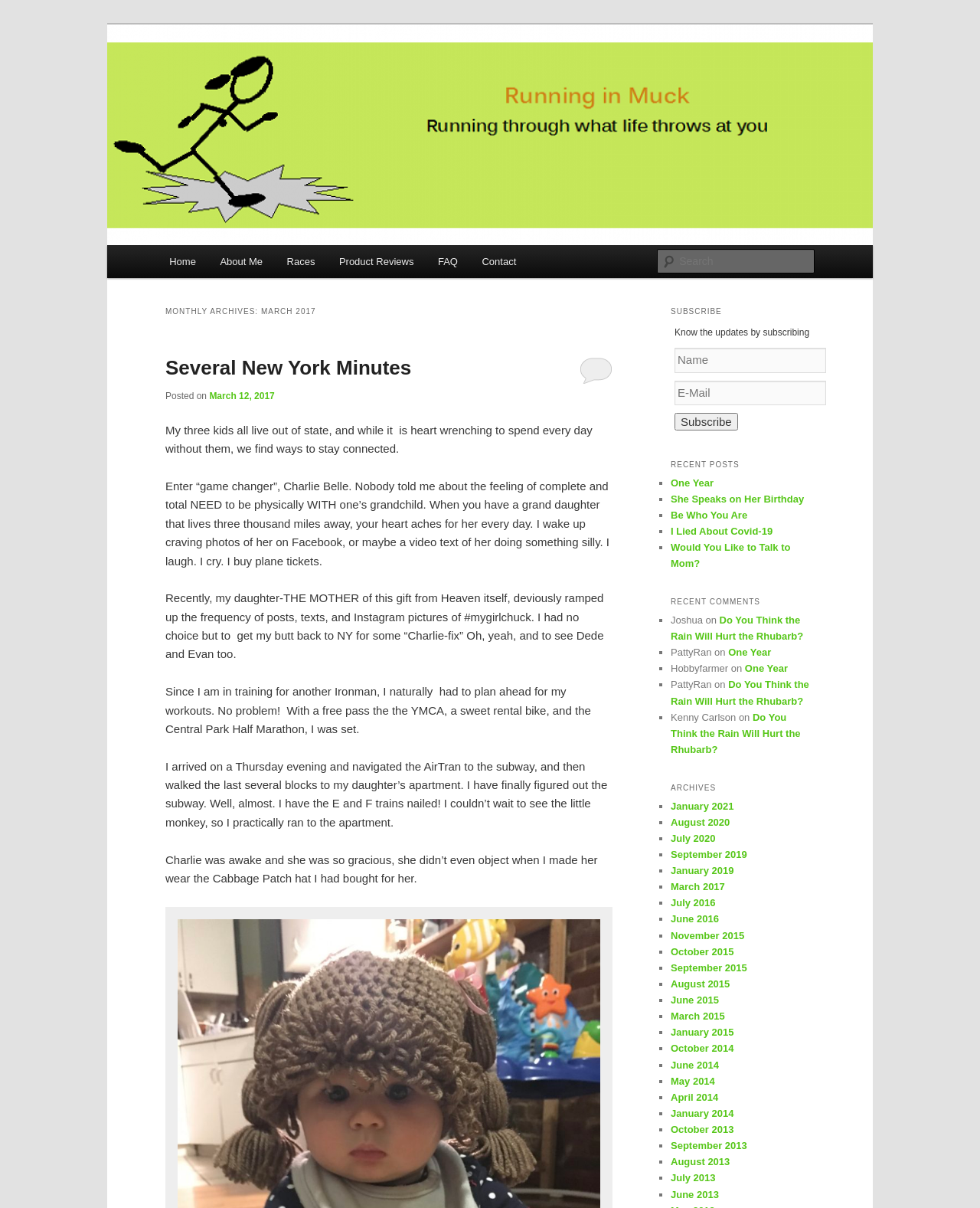Provide a short answer using a single word or phrase for the following question: 
What is the name of the half marathon the author participated in?

Central Park Half Marathon